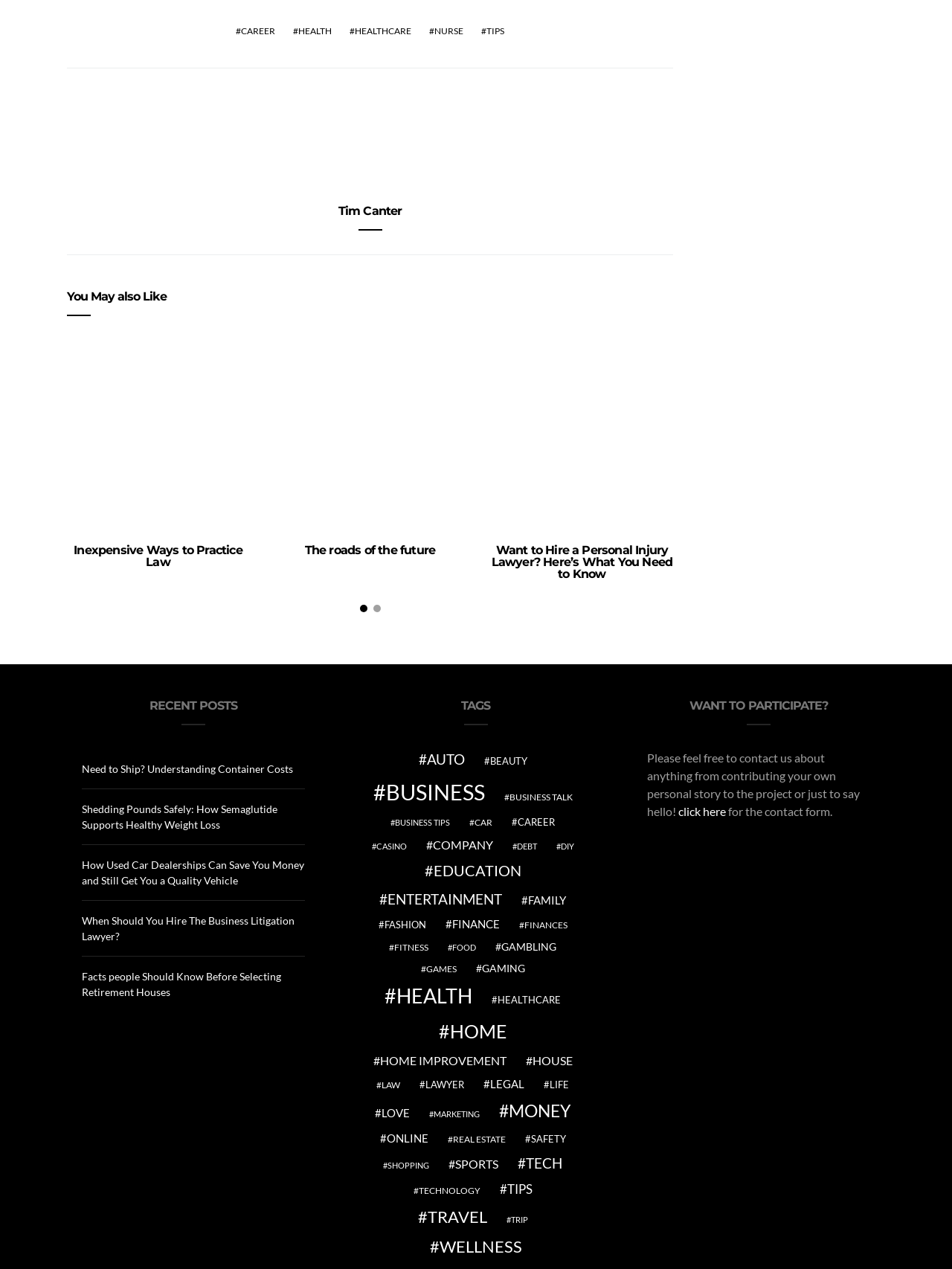What is the title of the first article?
Look at the screenshot and respond with one word or a short phrase.

Inexpensive Ways to Practice Law